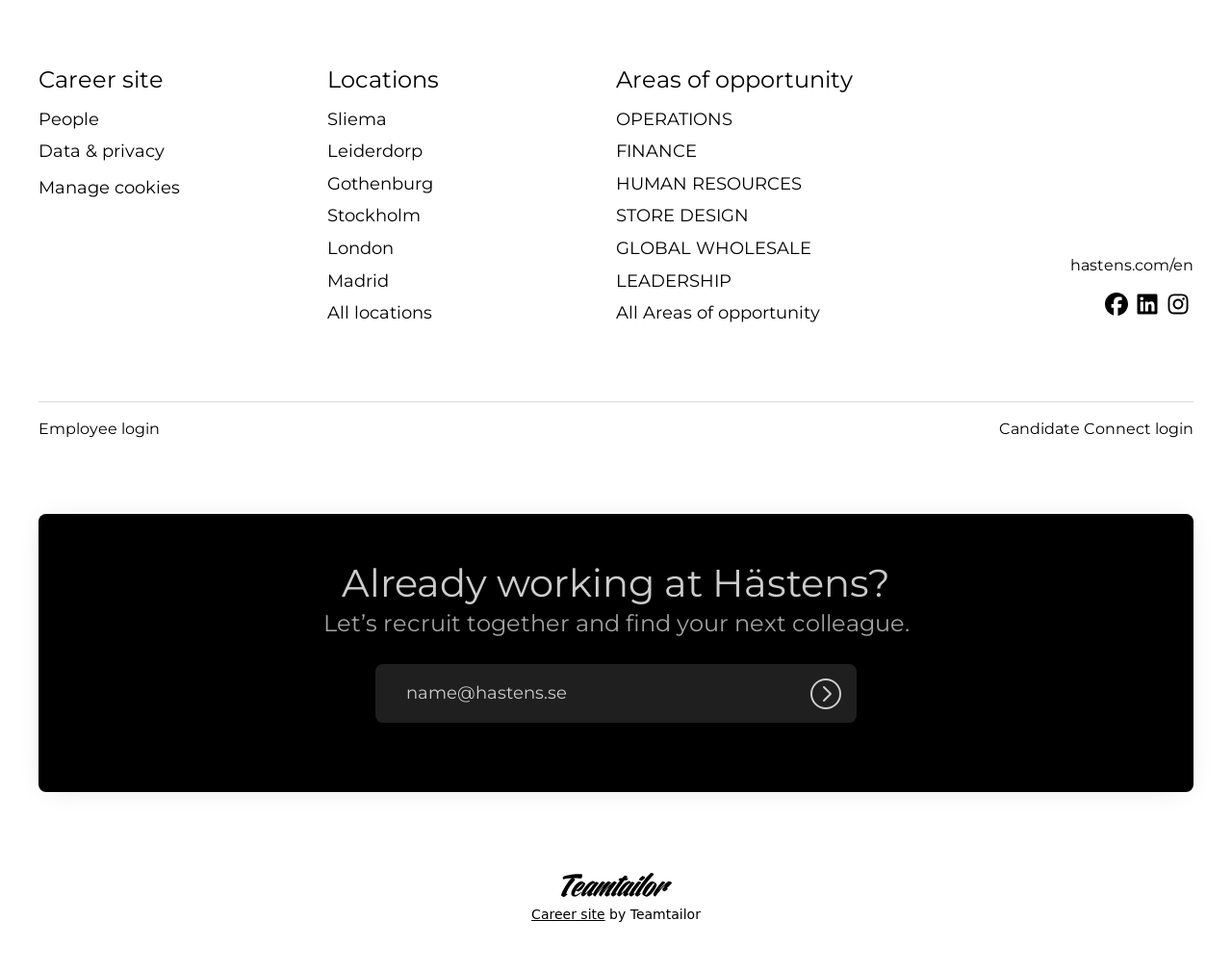Respond with a single word or short phrase to the following question: 
What is the purpose of the textbox?

Email address